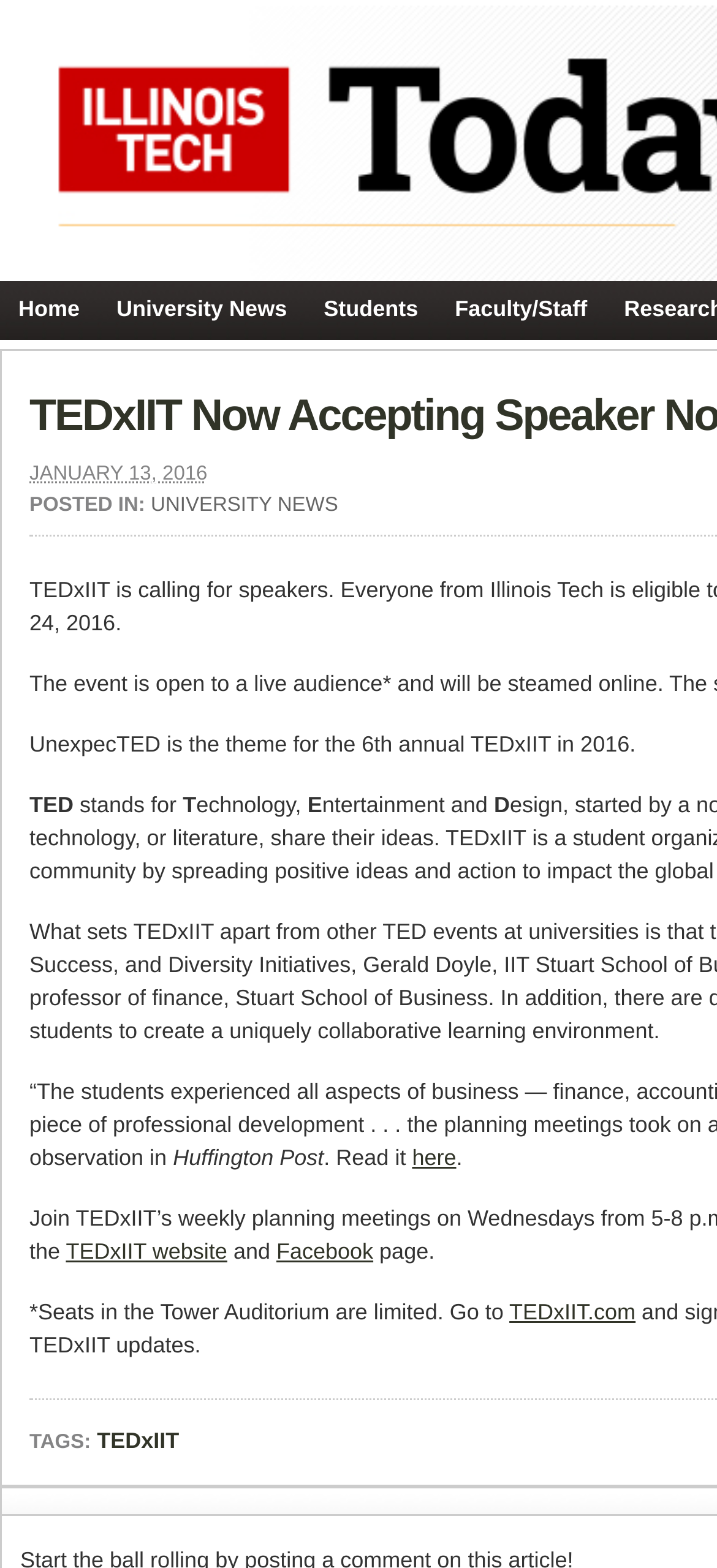Indicate the bounding box coordinates of the clickable region to achieve the following instruction: "register for TEDxIIT event."

[0.71, 0.829, 0.886, 0.845]